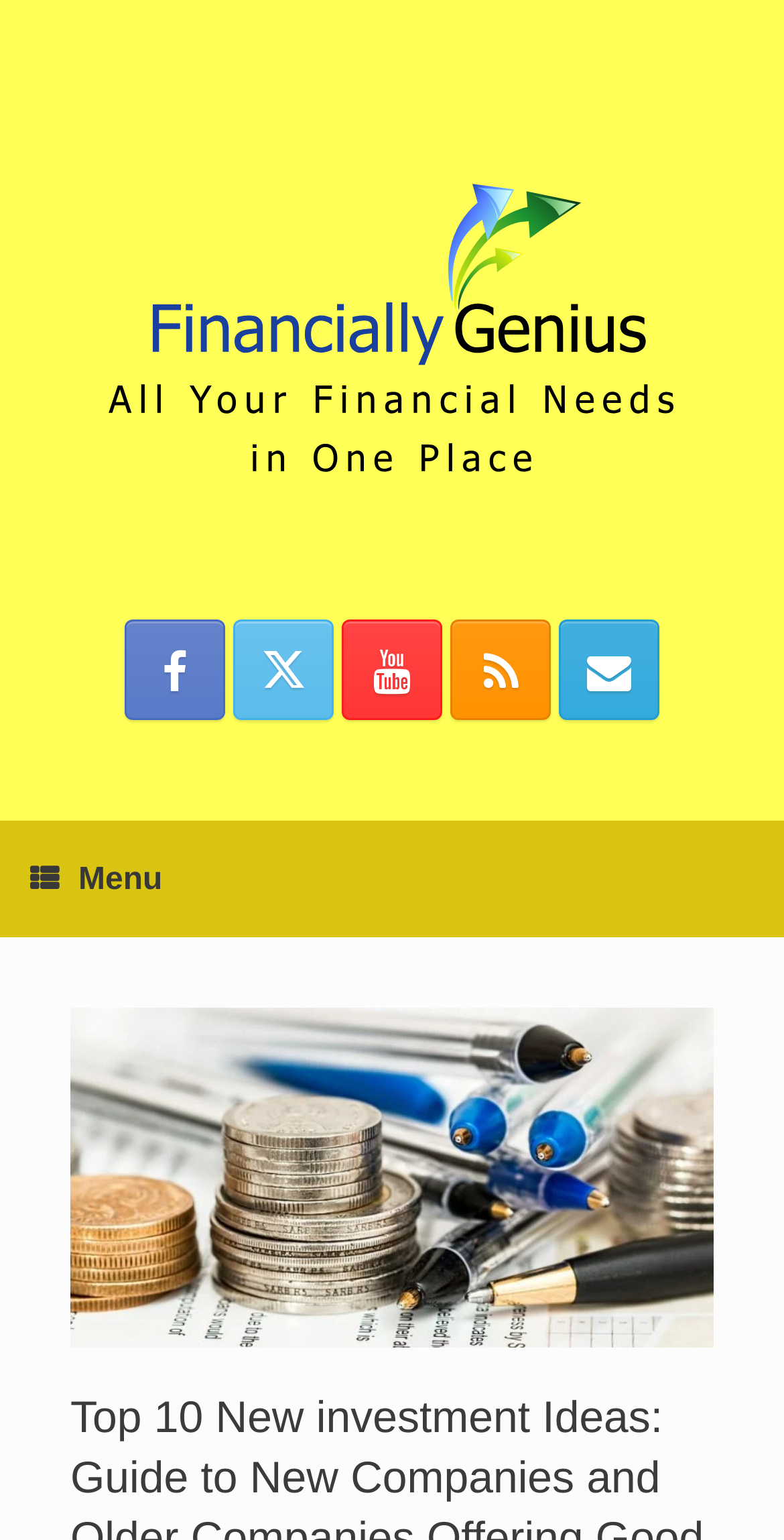Analyze the image and provide a detailed answer to the question: What is the main topic of the webpage?

The main topic of the webpage is 'Investment Ideas' which is indicated by the presence of an image element with the text 'Investment Tips' at the bottom of the webpage, with a bounding box of [0.09, 0.655, 0.91, 0.875].